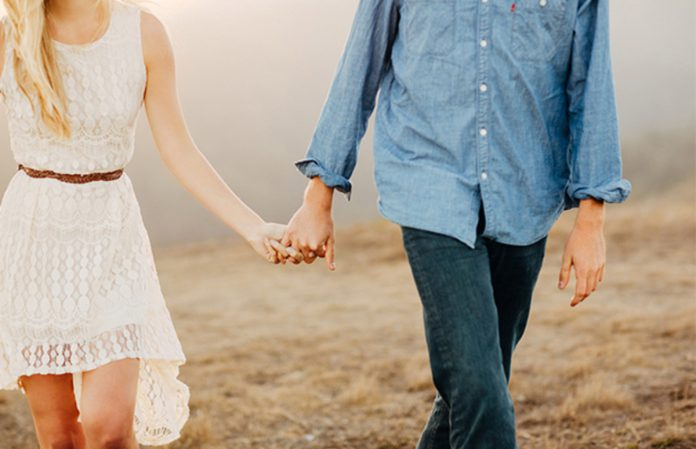What color is the man's shirt?
Based on the image, give a concise answer in the form of a single word or short phrase.

Light blue